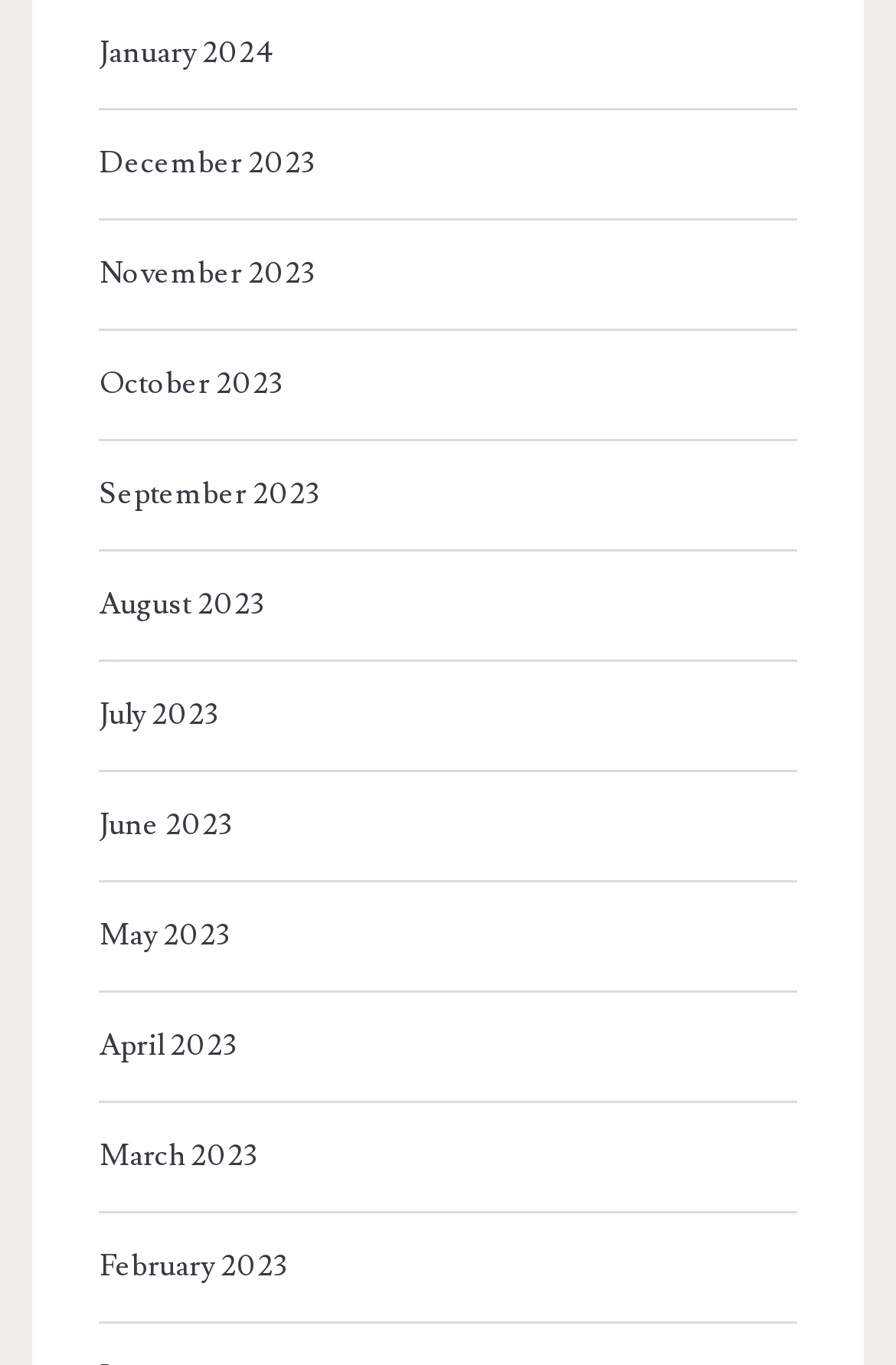What is the position of the 'June 2023' link?
Respond to the question with a single word or phrase according to the image.

7th from top